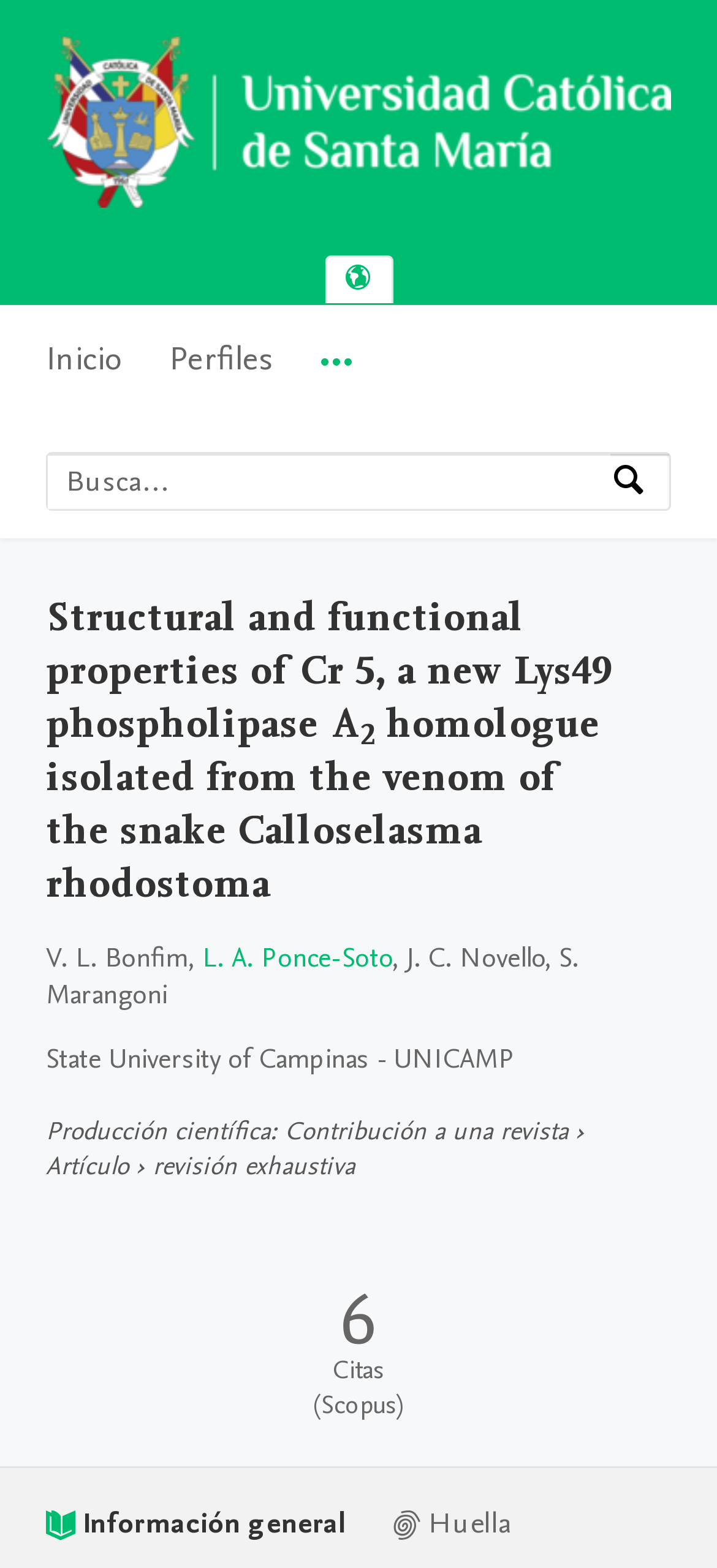Determine the bounding box coordinates of the region that needs to be clicked to achieve the task: "Read the article by L. A. Ponce-Soto".

[0.282, 0.599, 0.546, 0.622]